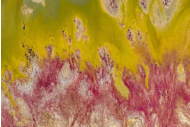Please give a concise answer to this question using a single word or phrase: 
What is the primary focus of the image?

Wetland ecosystem